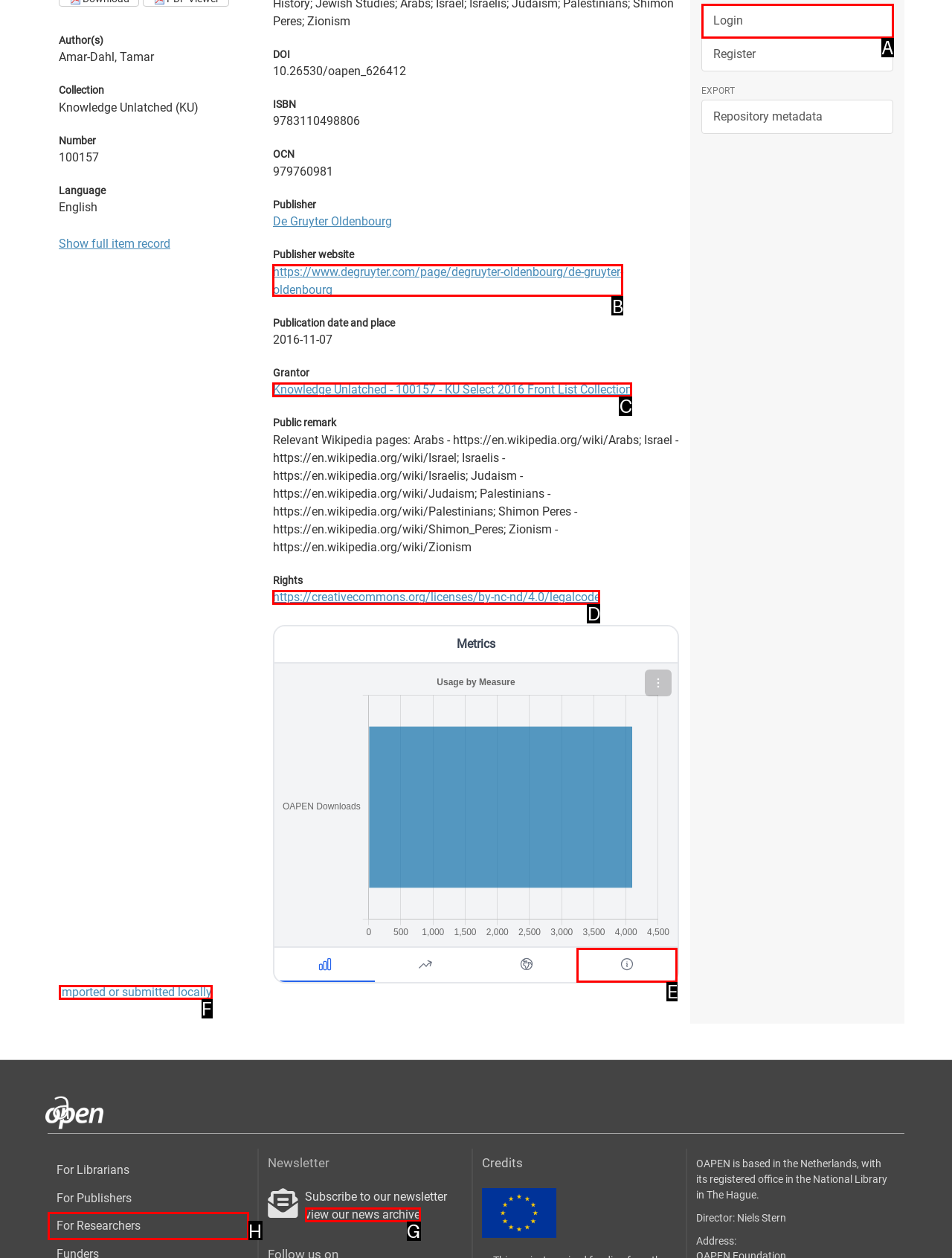Find the HTML element that corresponds to the description: Information. Indicate your selection by the letter of the appropriate option.

E